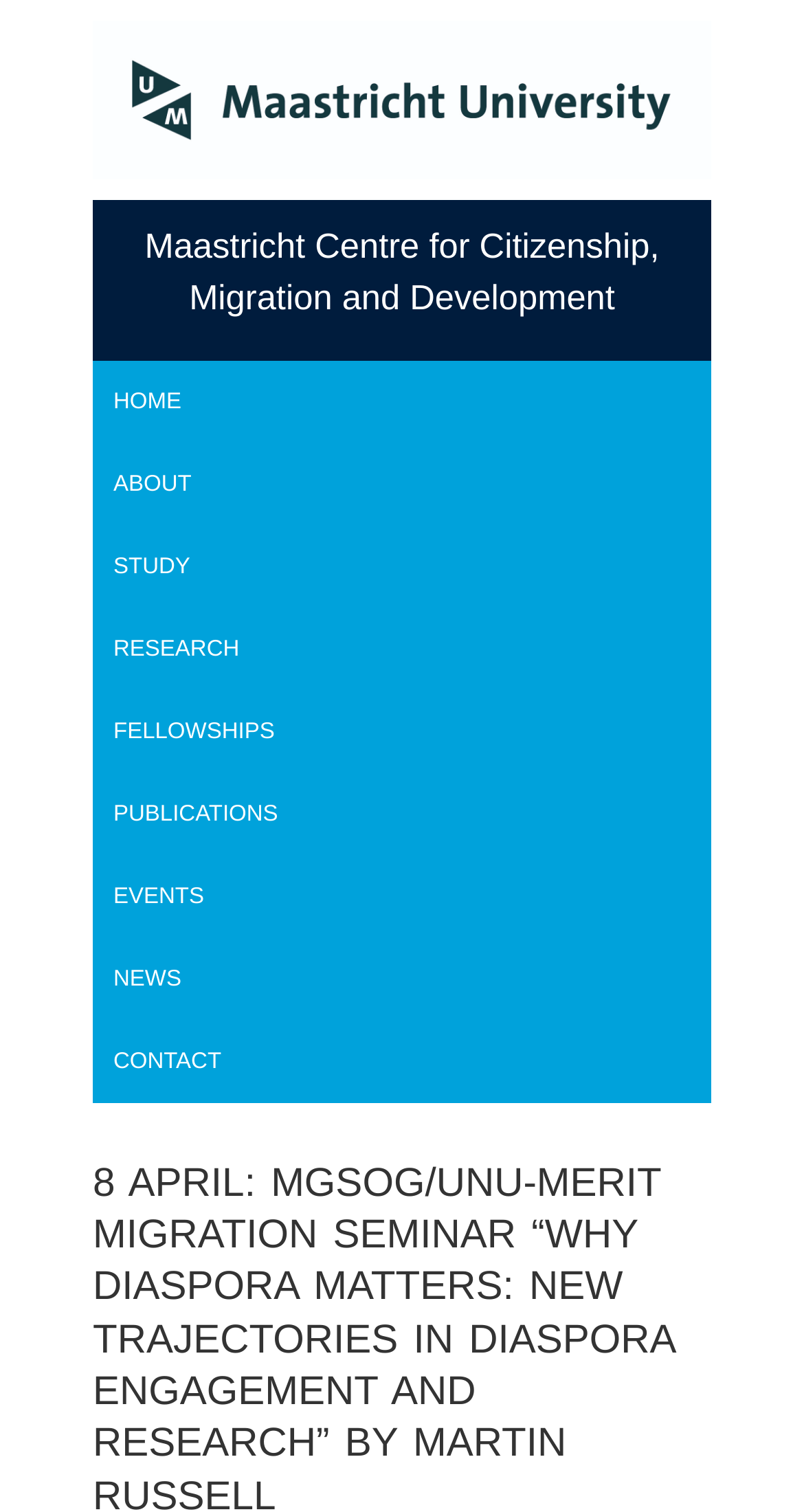Answer the question in one word or a short phrase:
What is the last navigation link?

CONTACT